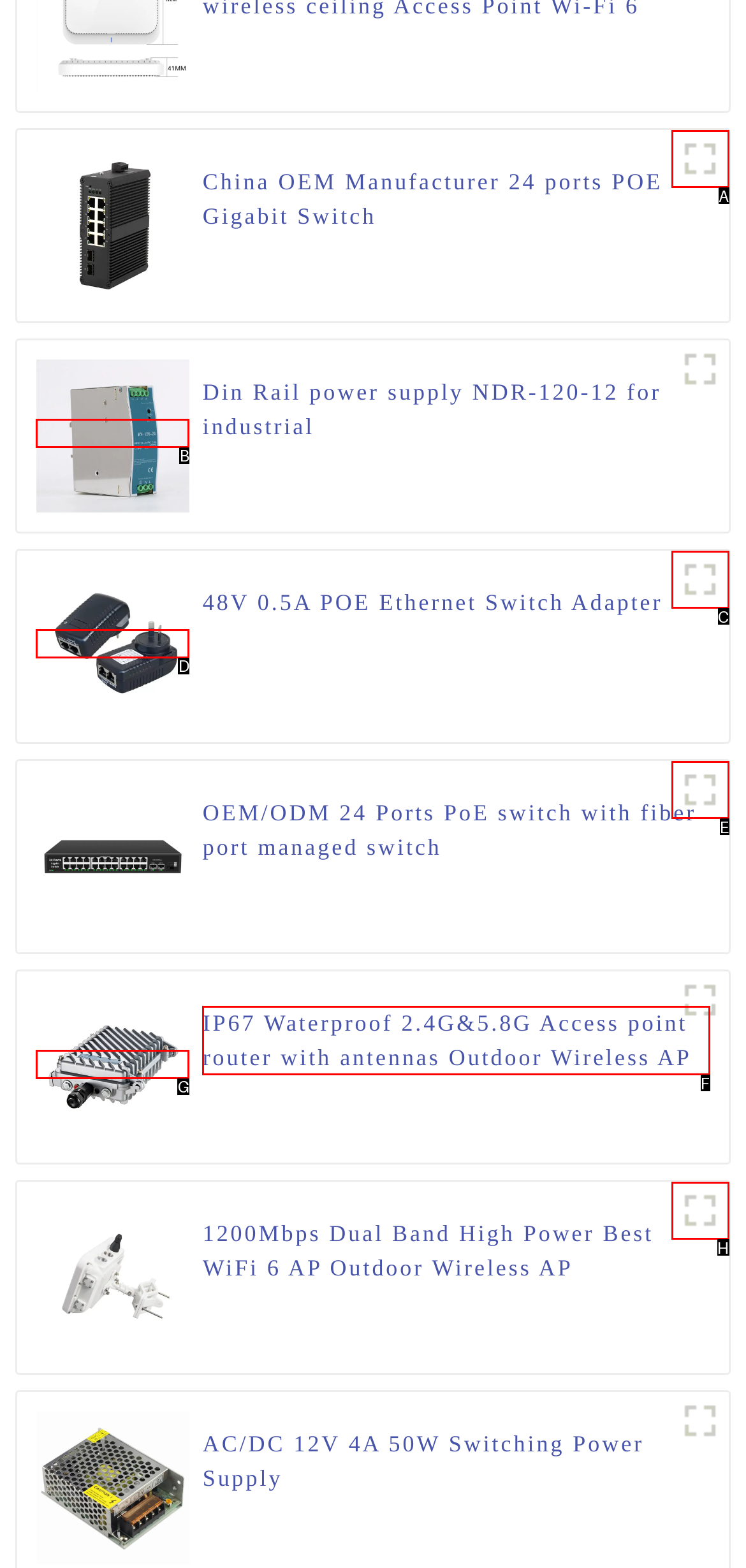From the given choices, determine which HTML element aligns with the description: title="24 Port Managed Poe Switch" Respond with the letter of the appropriate option.

A